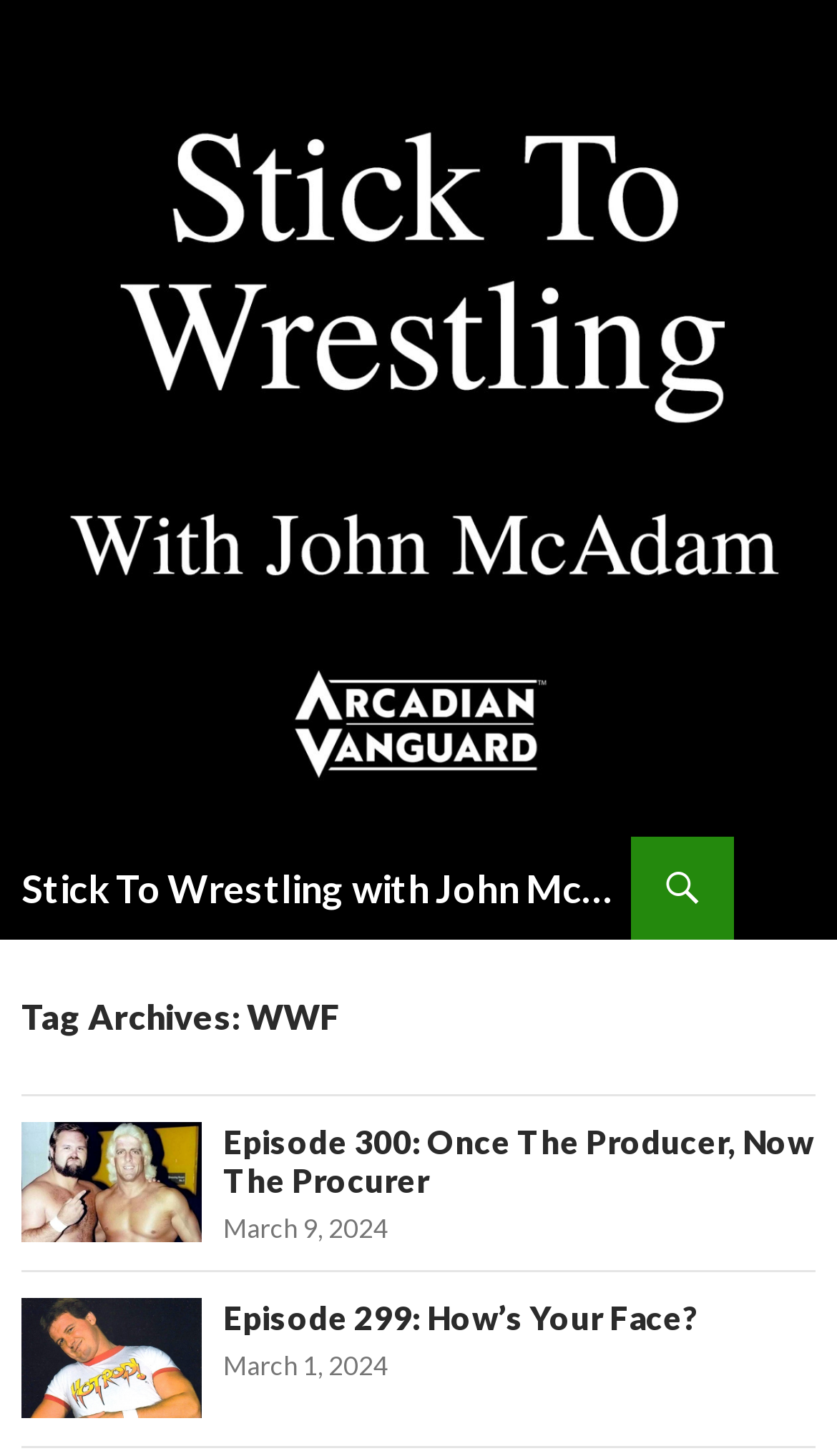Describe every aspect of the webpage in a detailed manner.

The webpage is an archive page for WWF-related content, specifically on the second page of 19. At the top, there is a logo image of "Stick To Wrestling with John McAdam" that spans the entire width of the page. Below the logo, there is a heading with the same text, "Stick To Wrestling with John McAdam". 

On the top-right corner, there is a search link labeled "Search" that is not expanded by default. Next to the search link, there is a "SKIP TO CONTENT" link. 

Below these top elements, there is a header section with a heading that reads "Tag Archives: WWF". This section takes up most of the width of the page. 

The main content of the page is divided into two articles, each with its own header section. The first article has a heading that reads "Episode 300: Once The Producer, Now The Procurer" and a link with the same text. Below the heading, there is a link with the date "March 9, 2024". 

The second article has a heading that reads "Episode 299: How’s Your Face?" and a link with the same text. Below the heading, there is a link with the date "March 1, 2024".